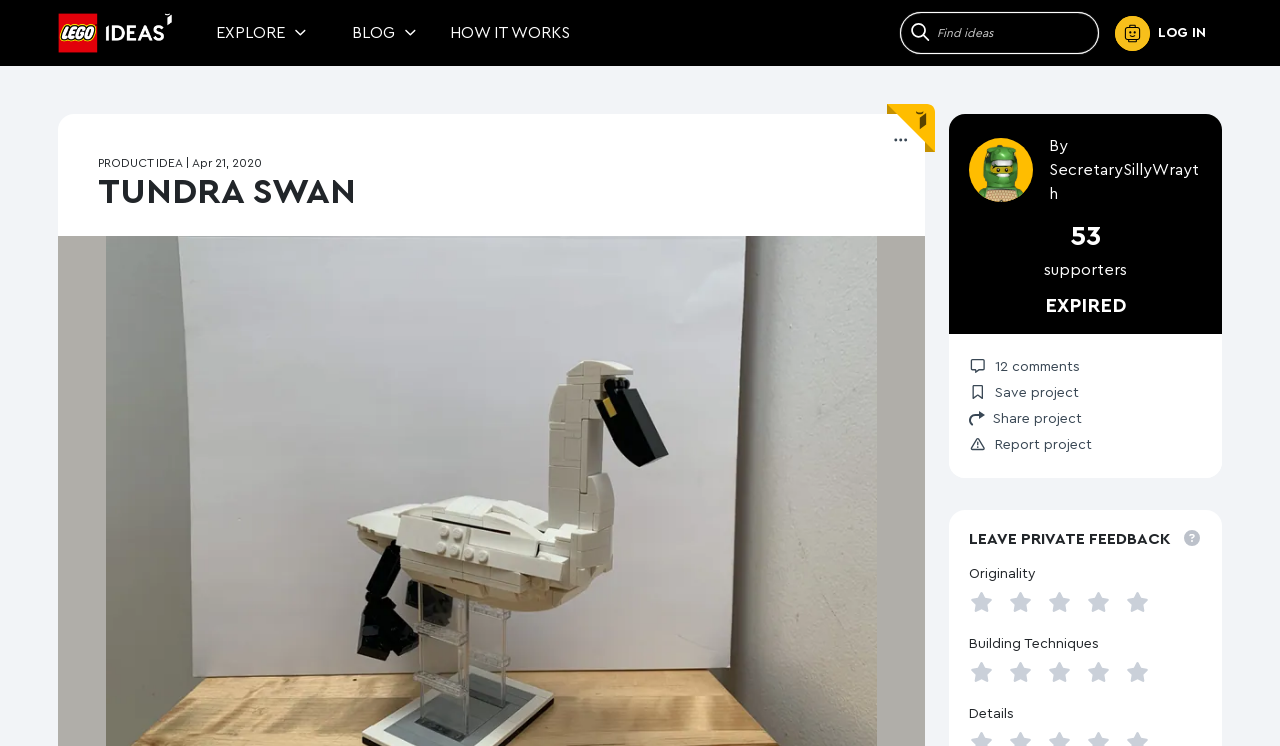Please provide a one-word or phrase answer to the question: 
What is the logo on the top left corner?

LEGO IDEAS Logo